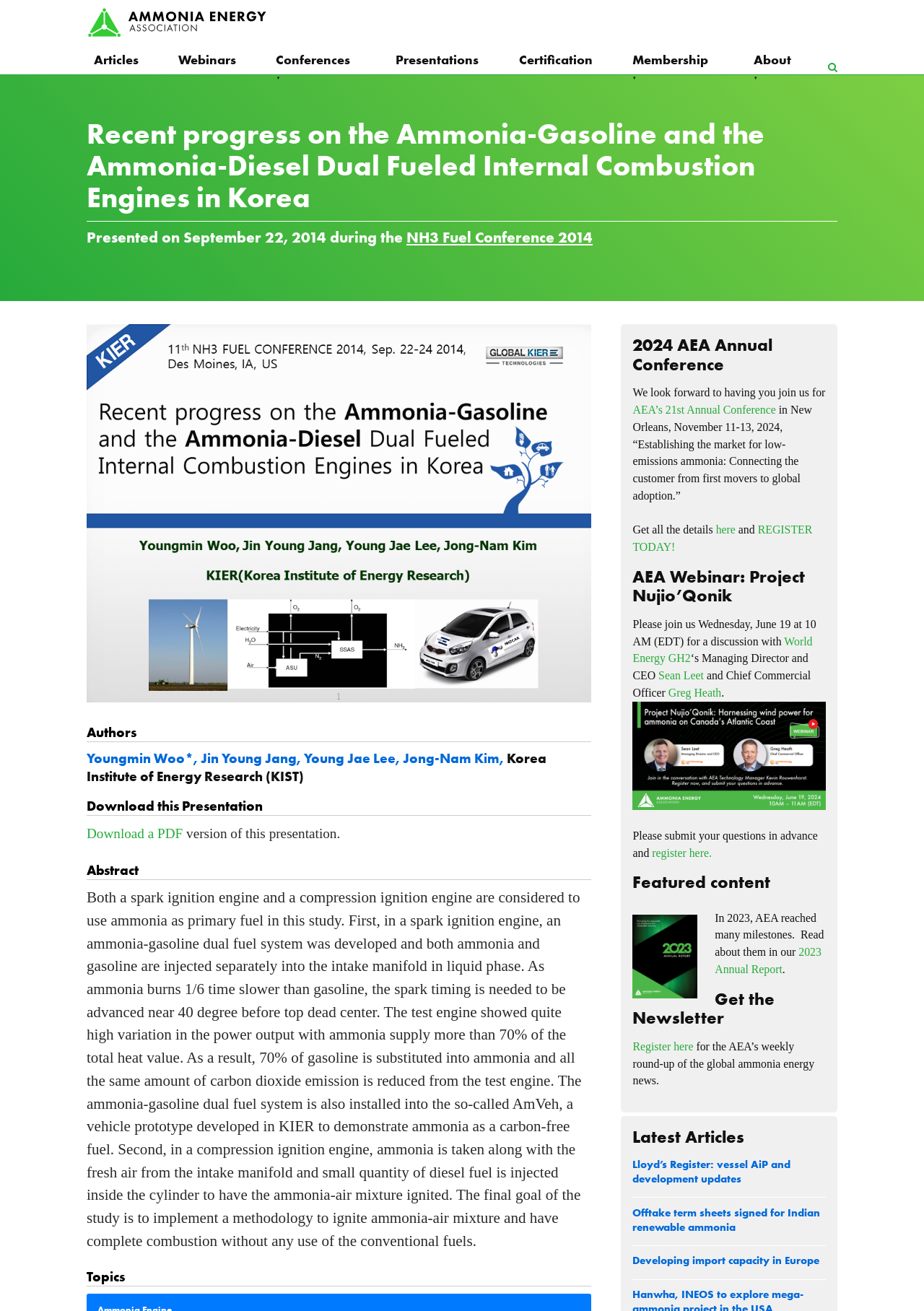Find the bounding box coordinates of the clickable region needed to perform the following instruction: "Click the 'Articles' link". The coordinates should be provided as four float numbers between 0 and 1, i.e., [left, top, right, bottom].

[0.094, 0.034, 0.158, 0.058]